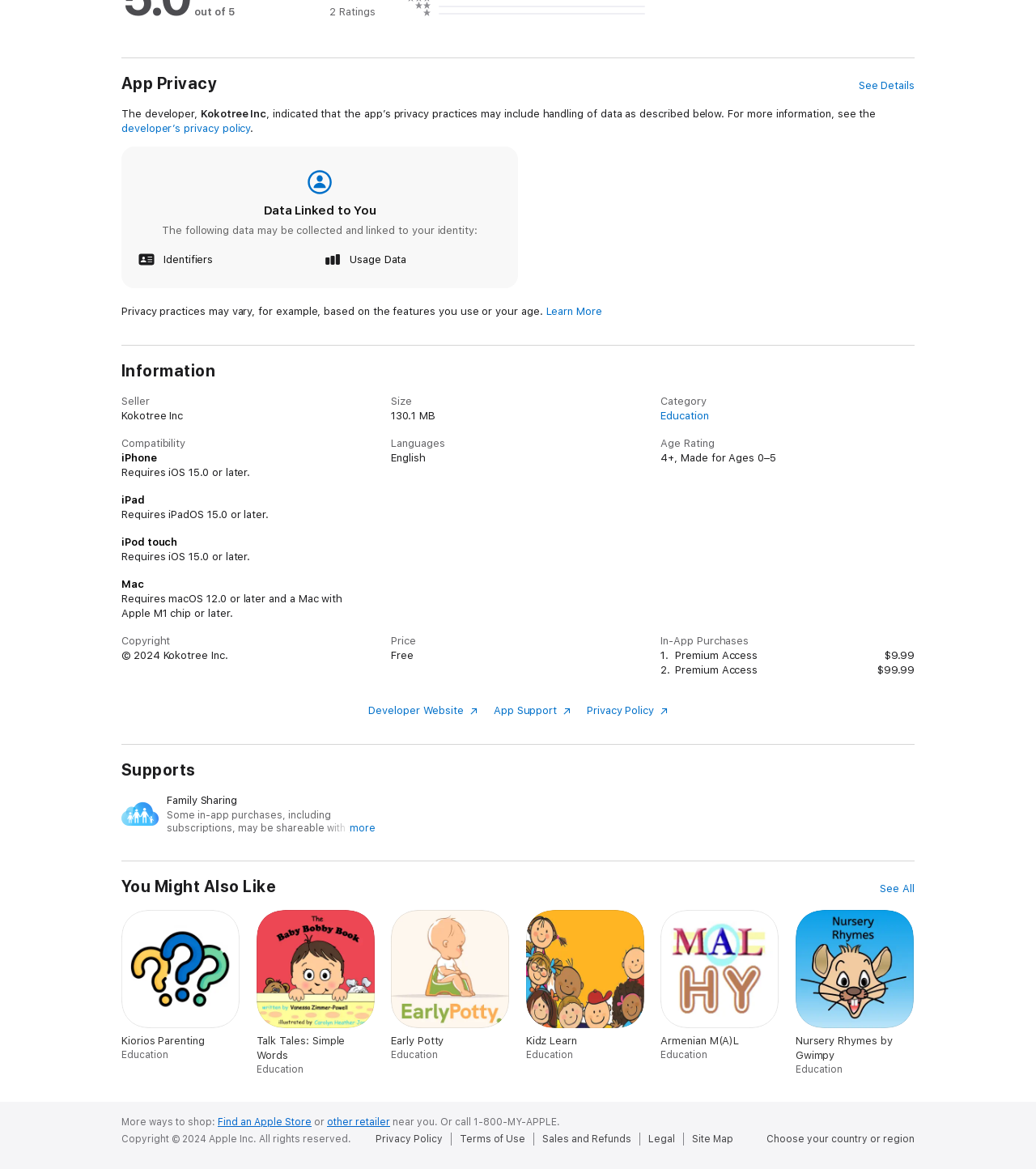Identify the bounding box of the HTML element described as: "Early Potty Education".

[0.377, 0.778, 0.492, 0.908]